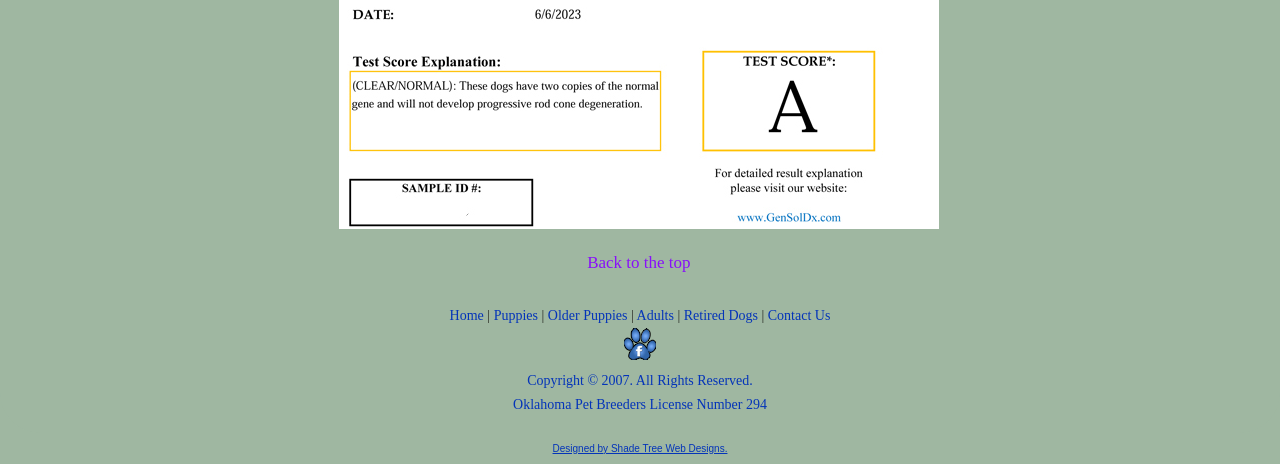Determine the bounding box coordinates of the region to click in order to accomplish the following instruction: "View Shade Tree Aussies Facebook". Provide the coordinates as four float numbers between 0 and 1, specifically [left, top, right, bottom].

[0.488, 0.708, 0.512, 0.777]